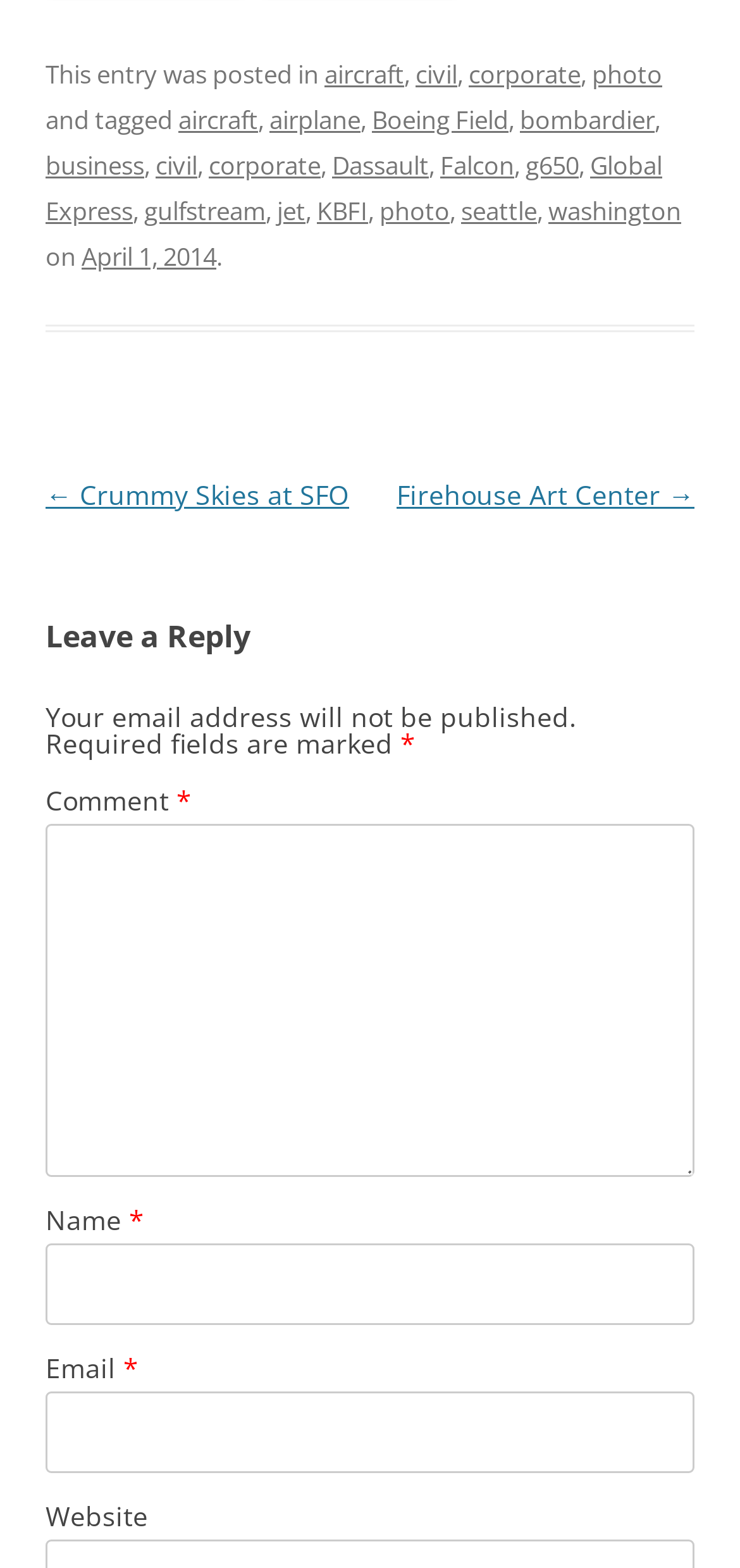Identify the bounding box coordinates for the element you need to click to achieve the following task: "Click on the 'aircraft' link". Provide the bounding box coordinates as four float numbers between 0 and 1, in the form [left, top, right, bottom].

[0.438, 0.036, 0.546, 0.058]